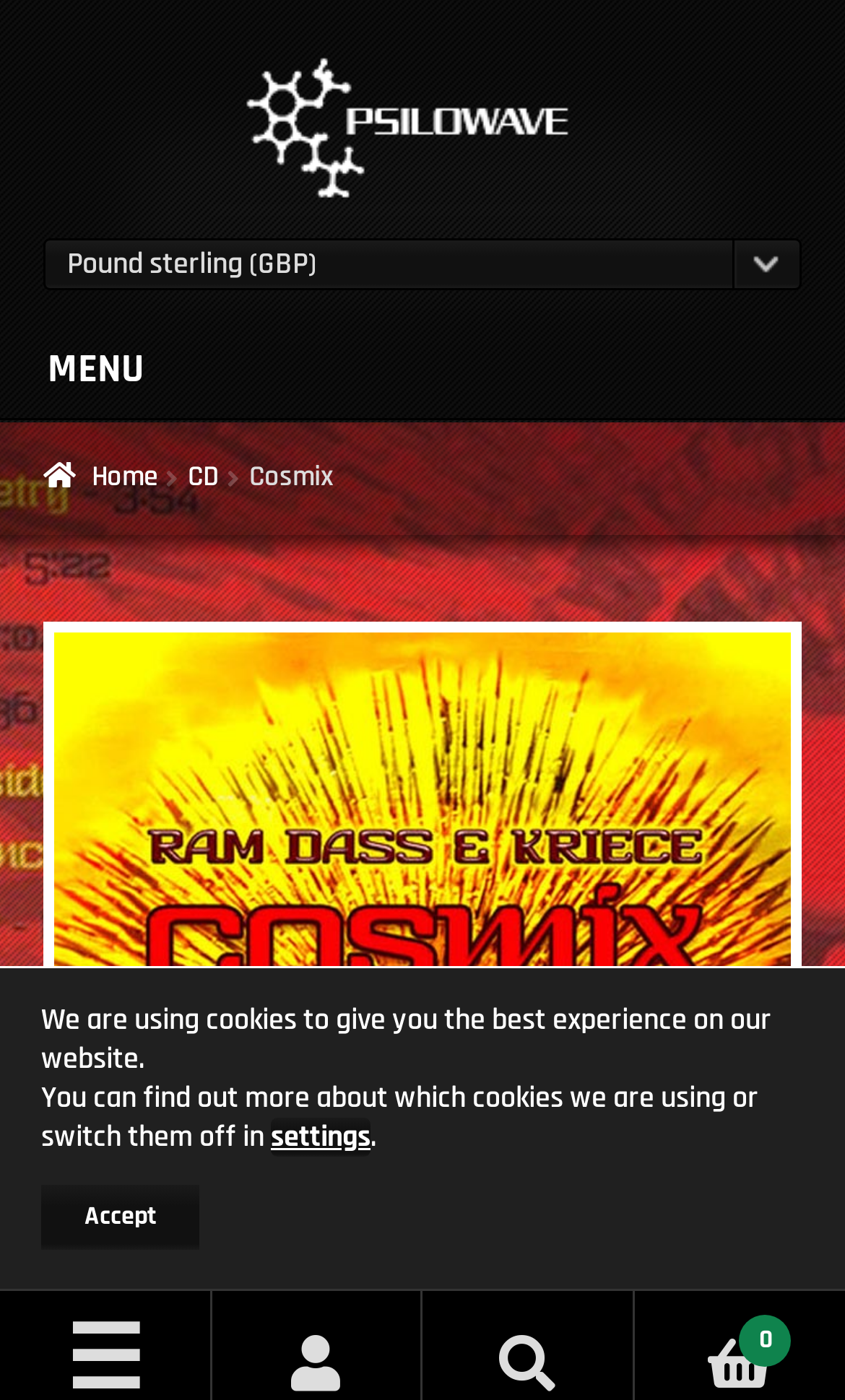Find the bounding box coordinates of the element's region that should be clicked in order to follow the given instruction: "Go to 'Shop'". The coordinates should consist of four float numbers between 0 and 1, i.e., [left, top, right, bottom].

[0.051, 0.299, 0.949, 0.383]